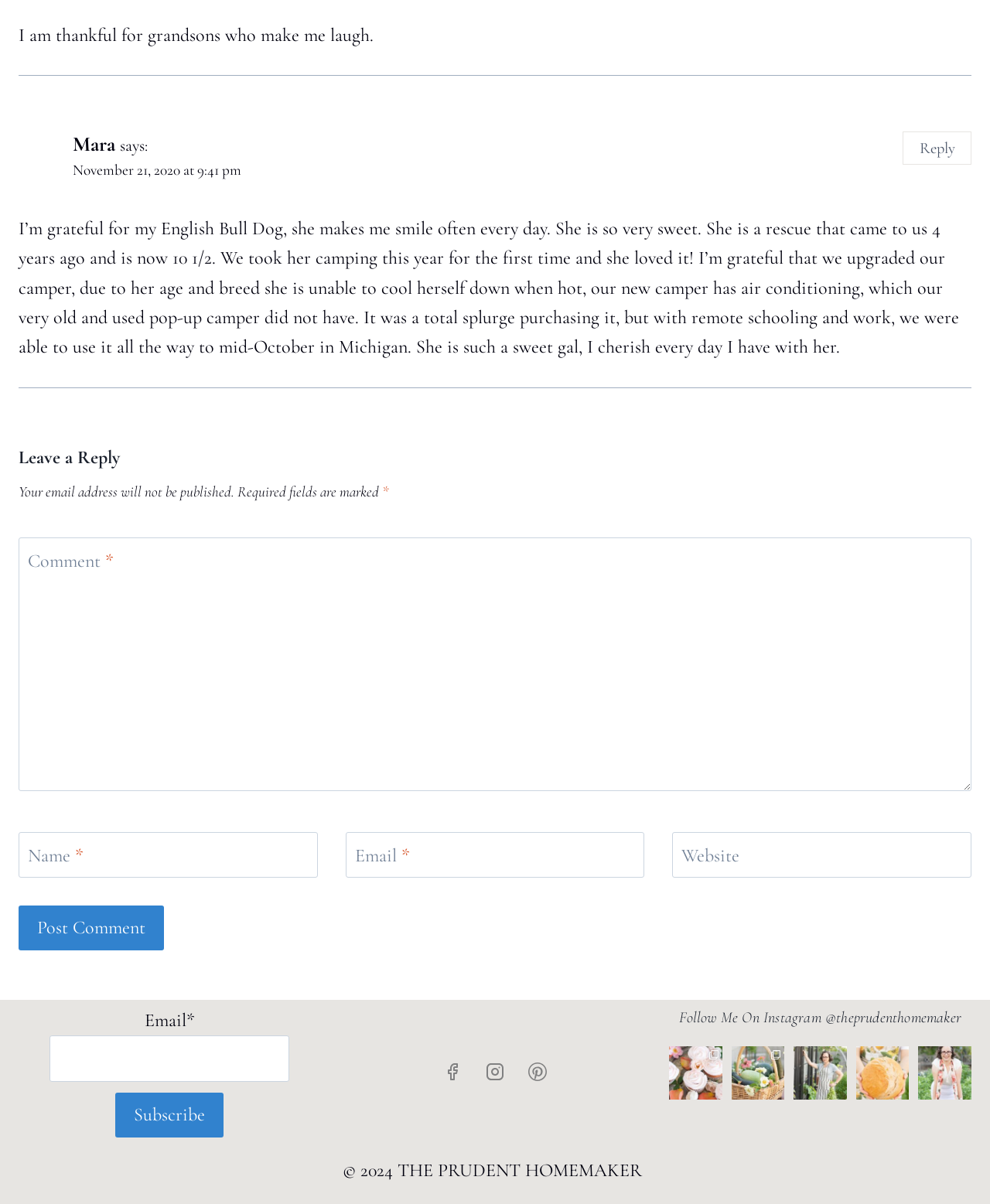Give a succinct answer to this question in a single word or phrase: 
What is the temperature mentioned in the third link?

107°F/42°C